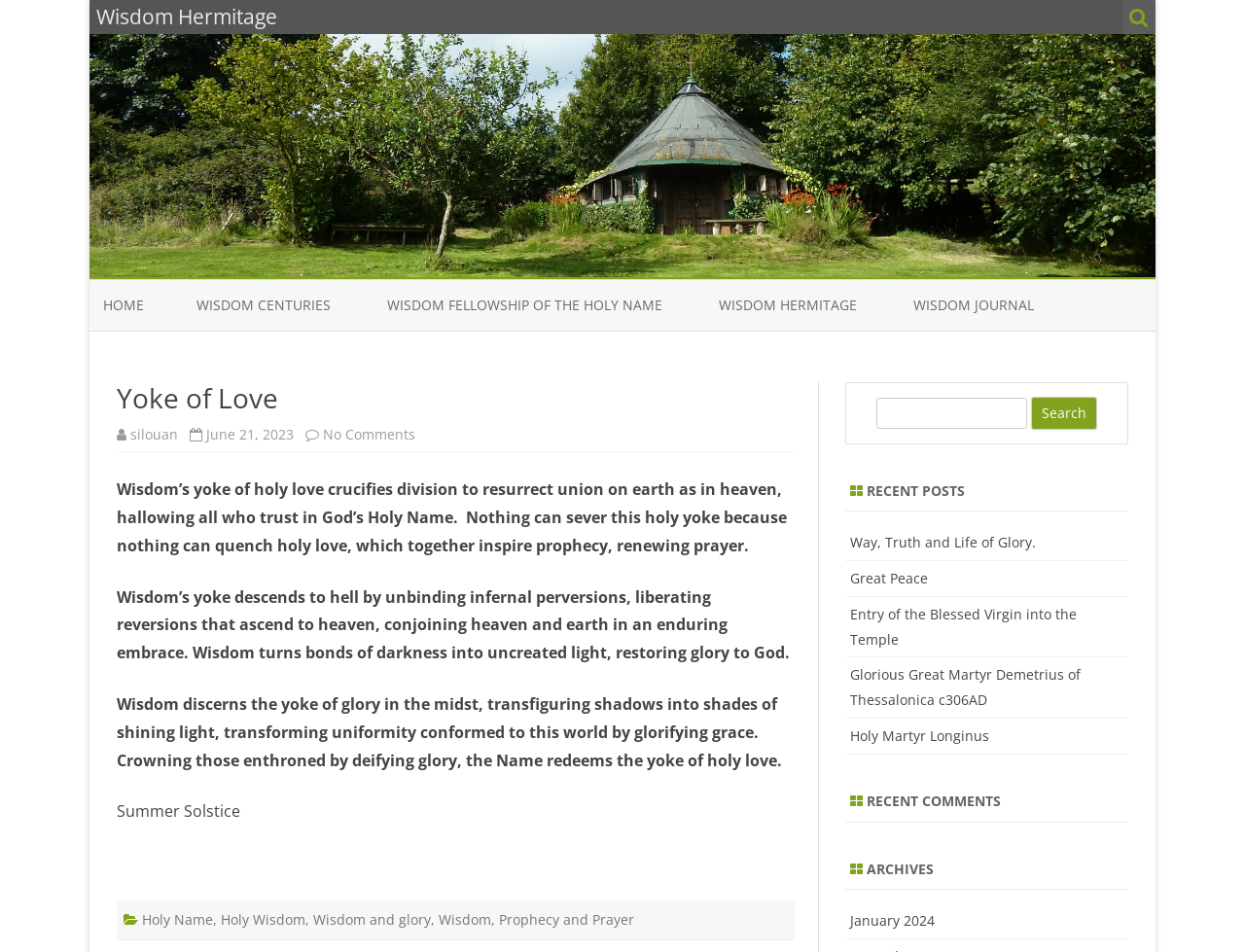What is the name of the hermitage?
Give a single word or phrase as your answer by examining the image.

Wisdom Hermitage